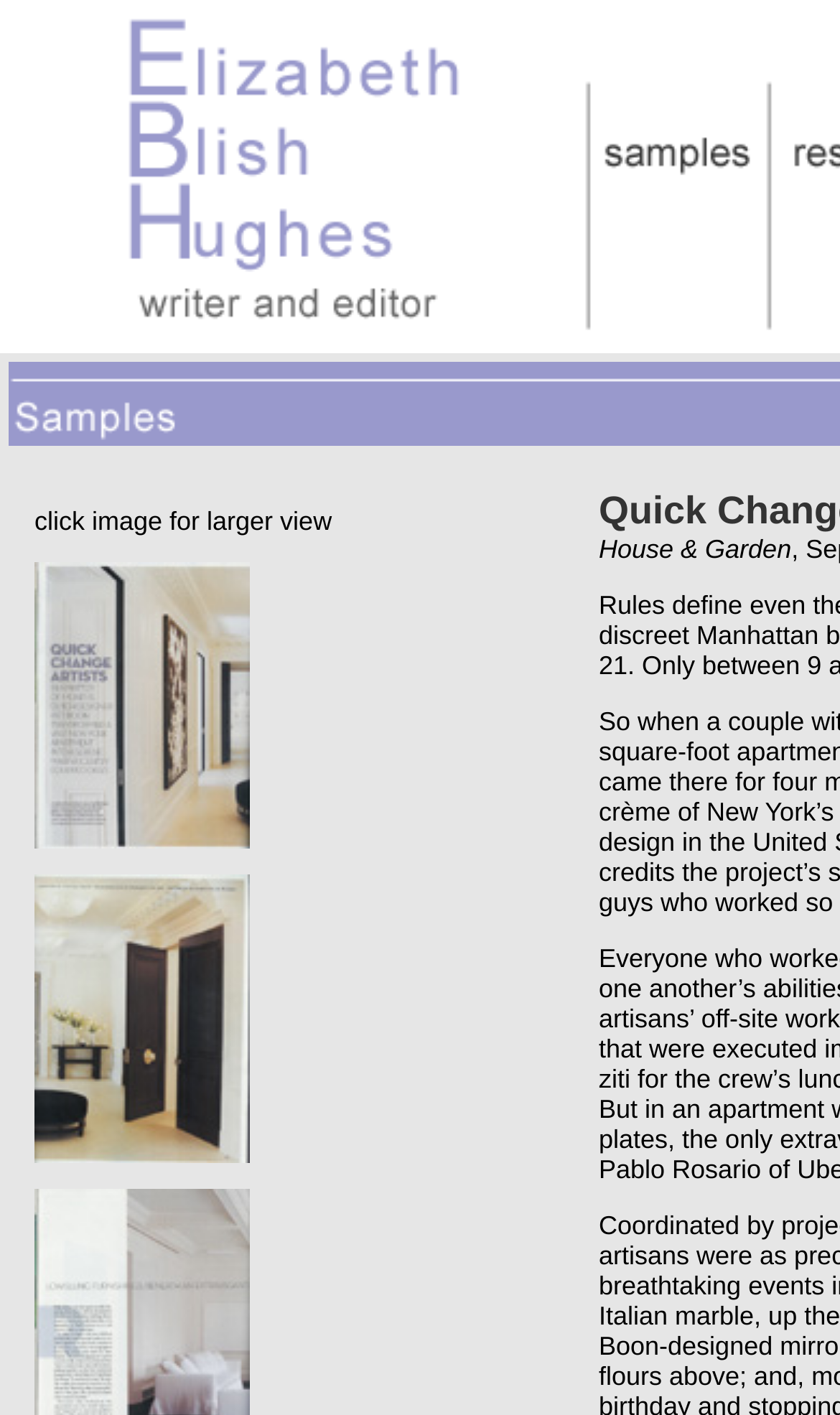Is there any text on this webpage besides the link text?
Provide a short answer using one word or a brief phrase based on the image.

Yes